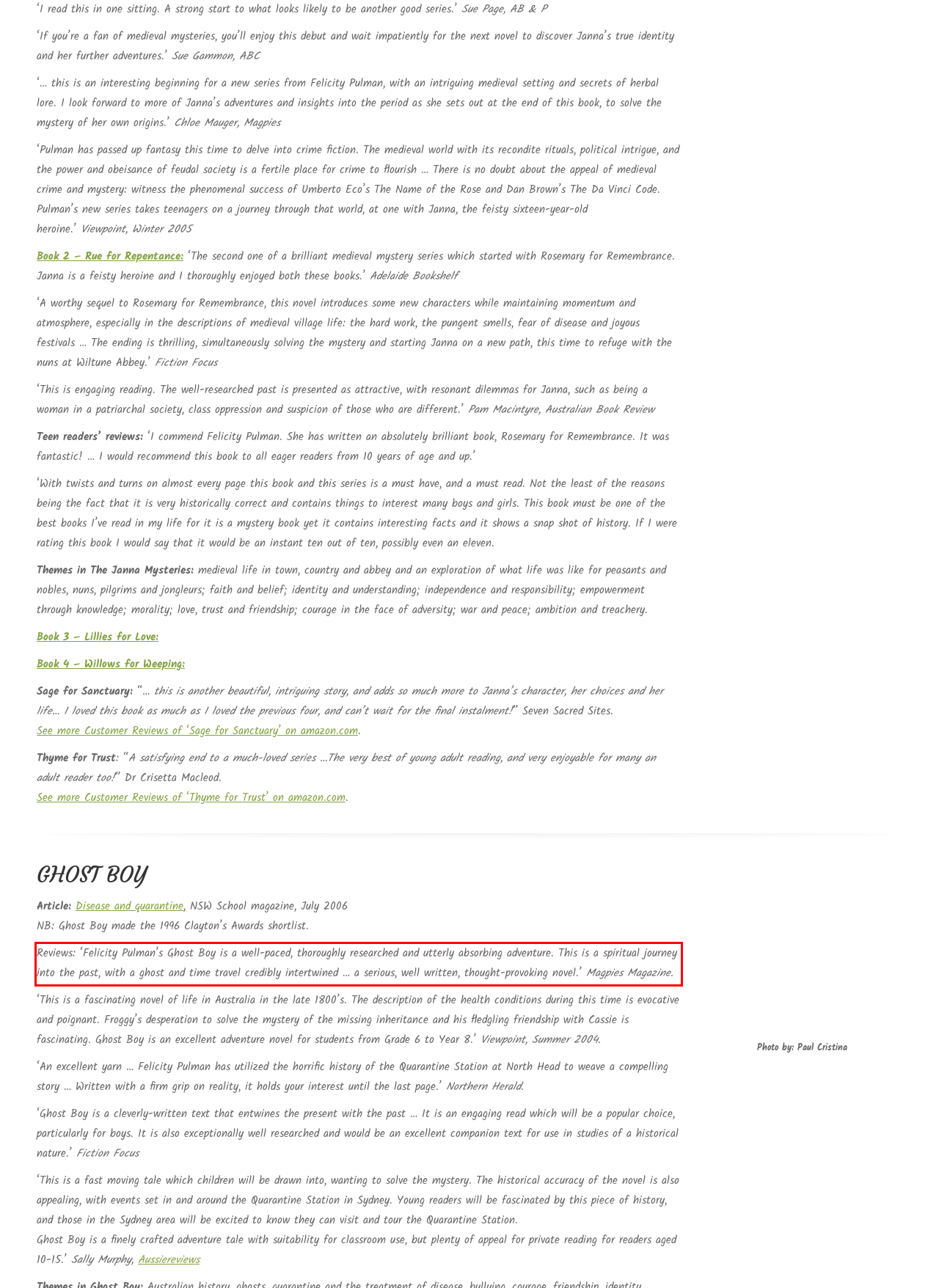Review the webpage screenshot provided, and perform OCR to extract the text from the red bounding box.

Reviews: ‘Felicity Pulman’s Ghost Boy is a well-paced, thoroughly researched and utterly absorbing adventure. This is a spiritual journey into the past, with a ghost and time travel credibly intertwined … a serious, well written, thought-provoking novel.’ Magpies Magazine.